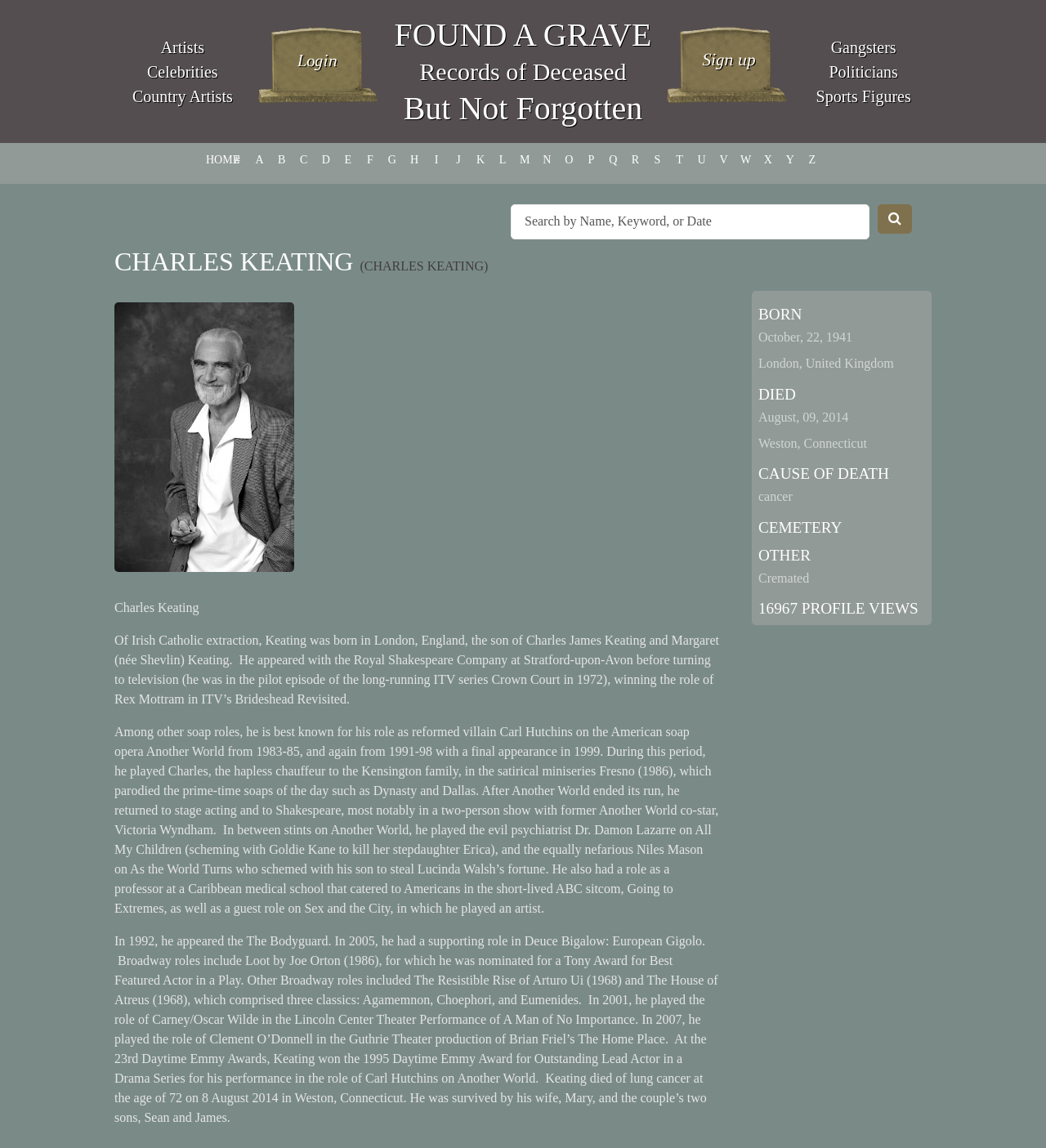Identify the bounding box coordinates for the element that needs to be clicked to fulfill this instruction: "Go to Entertainment". Provide the coordinates in the format of four float numbers between 0 and 1: [left, top, right, bottom].

None